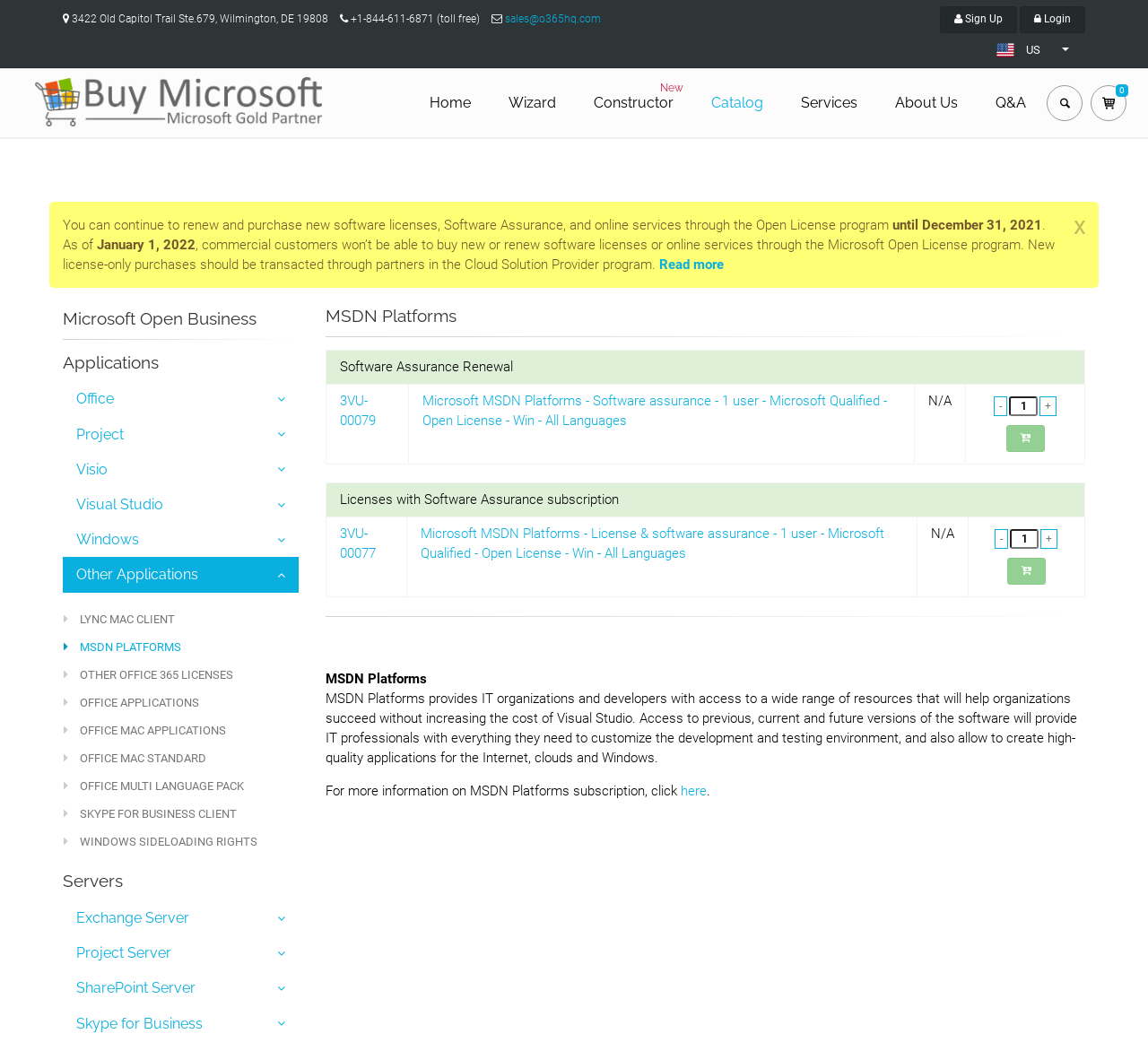Can you find the bounding box coordinates for the UI element given this description: "Skype for Business Client"? Provide the coordinates as four float numbers between 0 and 1: [left, top, right, bottom].

[0.055, 0.762, 0.26, 0.787]